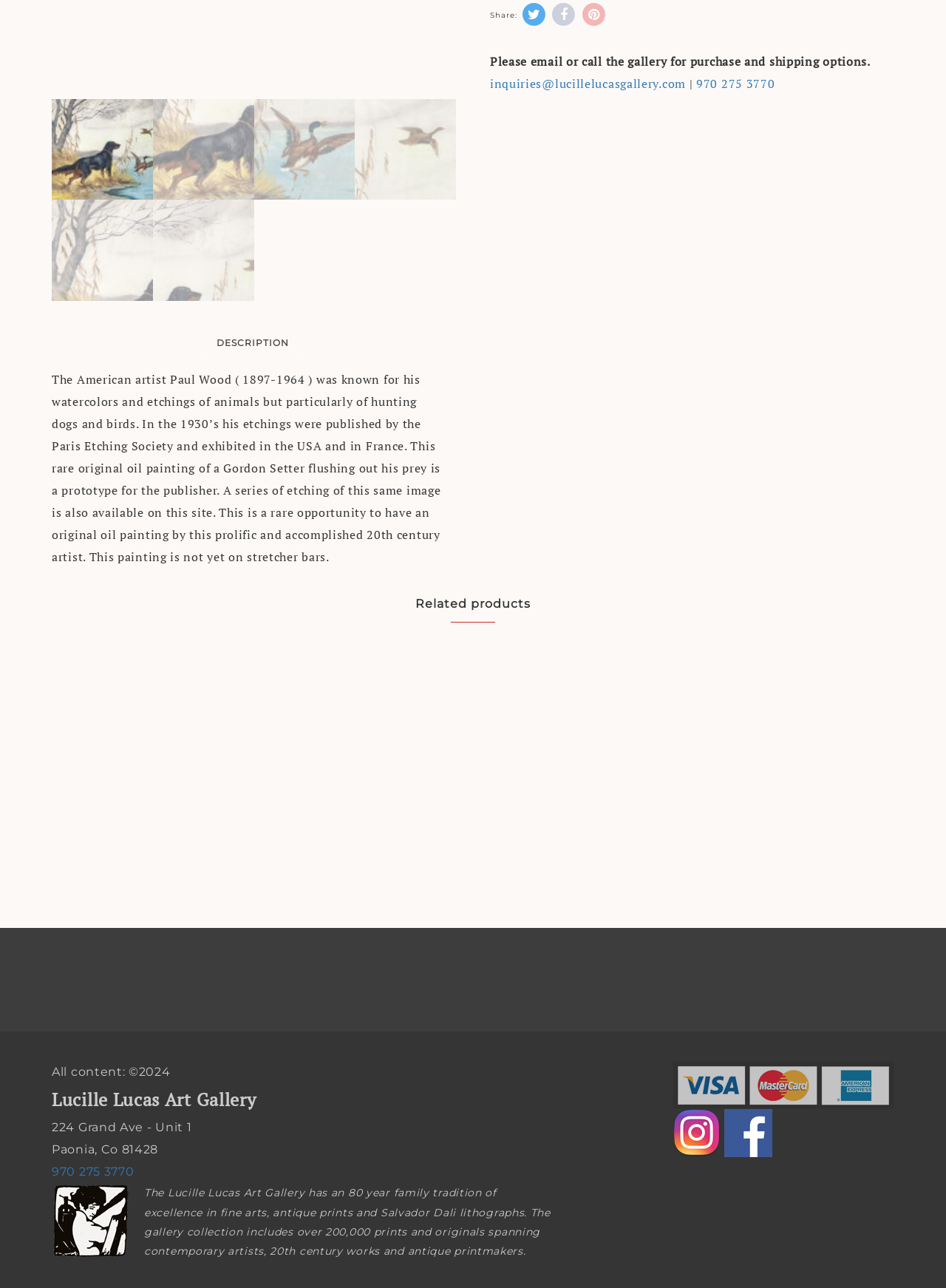Using the given description, provide the bounding box coordinates formatted as (top-left x, top-left y, bottom-right x, bottom-right y), with all values being floating point numbers between 0 and 1. Description: inquiries@lucillelucasgallery.com

[0.518, 0.058, 0.725, 0.071]